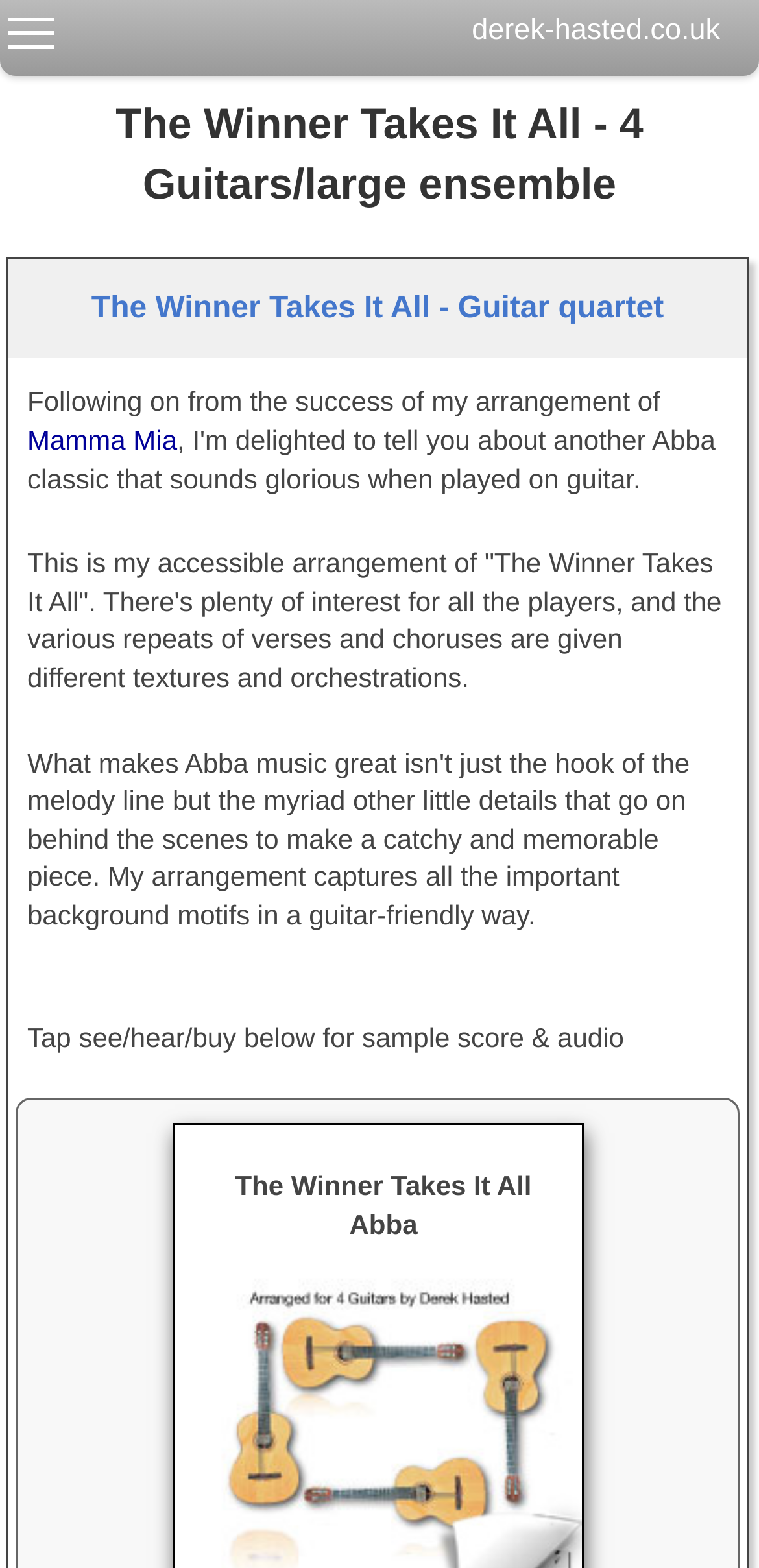What is the arrangement of?
Using the image, answer in one word or phrase.

The Winner Takes It All